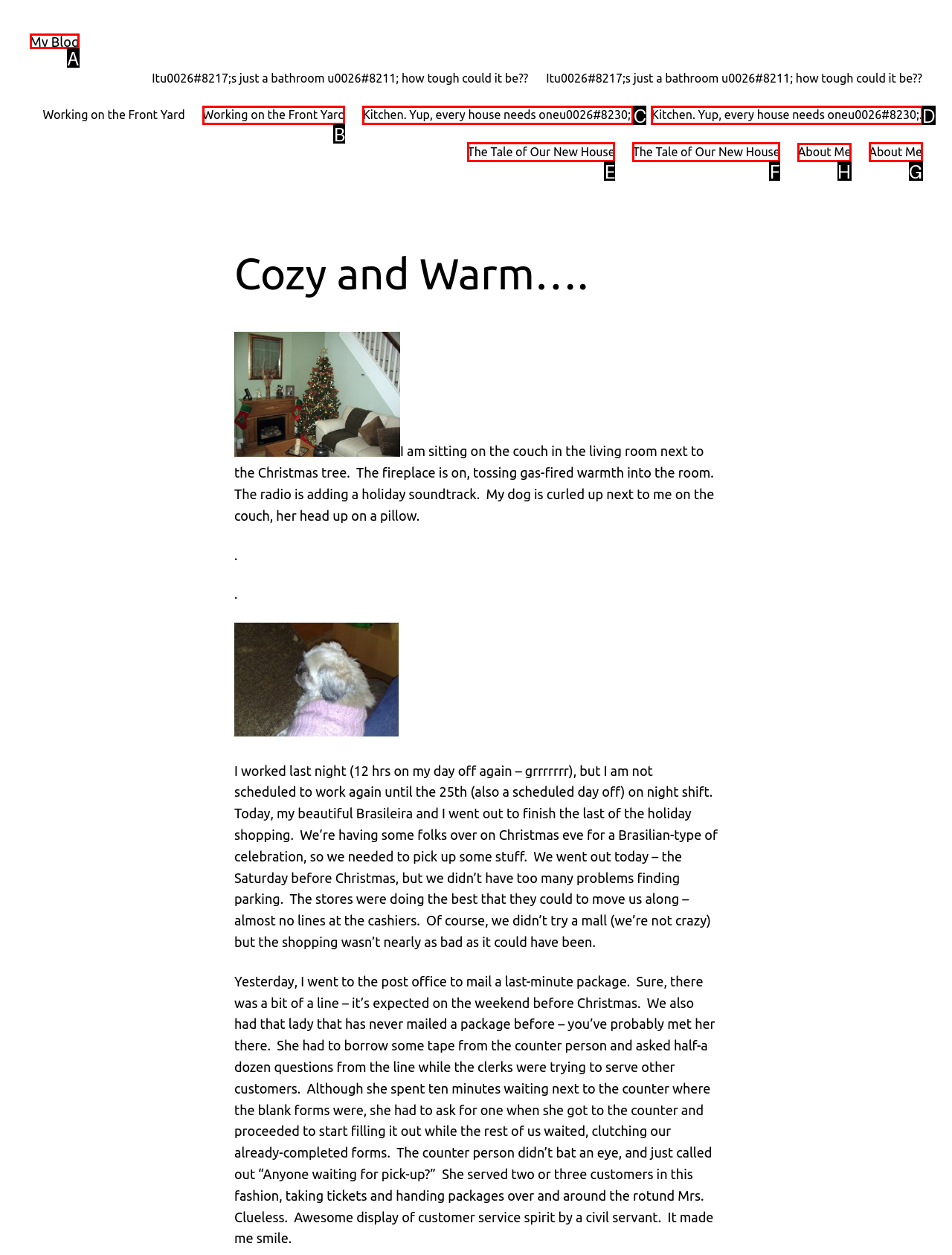Which option should be clicked to execute the following task: Check 'About Me'? Respond with the letter of the selected option.

H